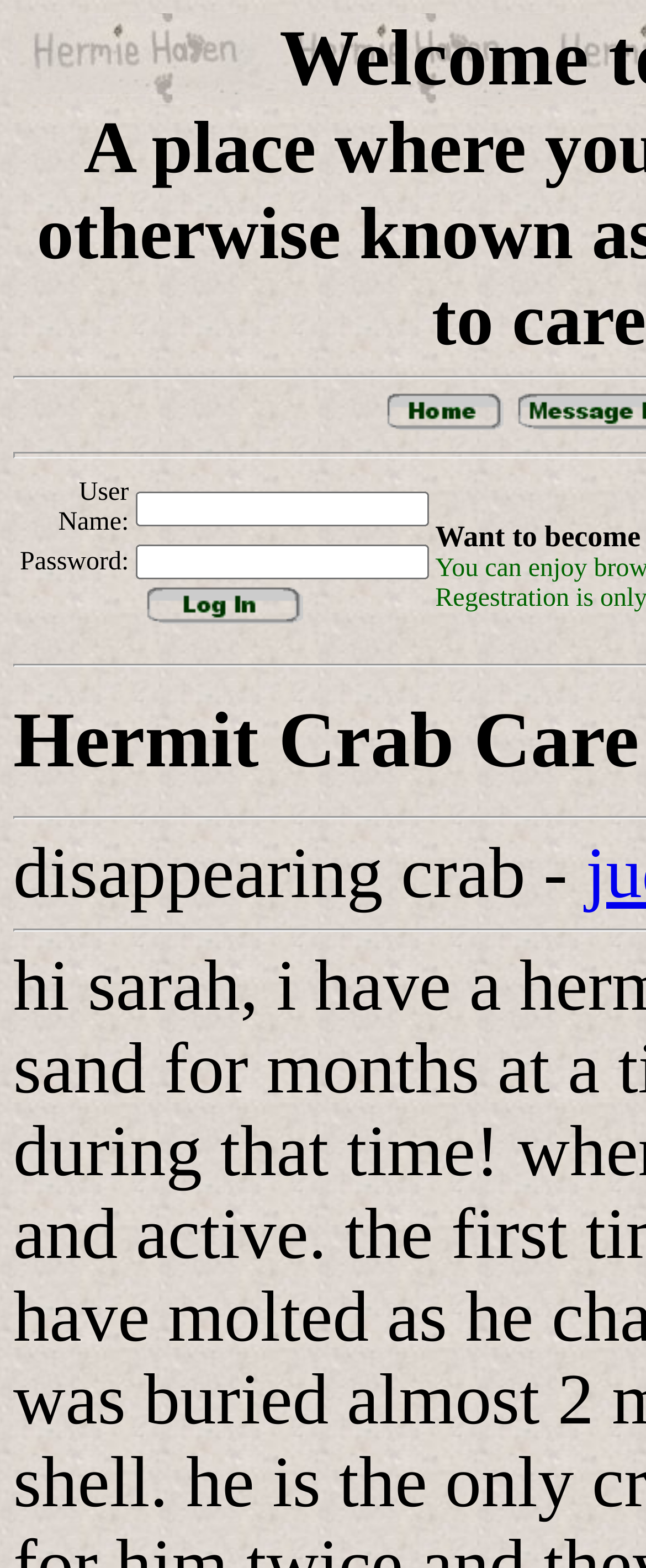Find the bounding box coordinates of the UI element according to this description: "name="username"".

[0.21, 0.343, 0.664, 0.365]